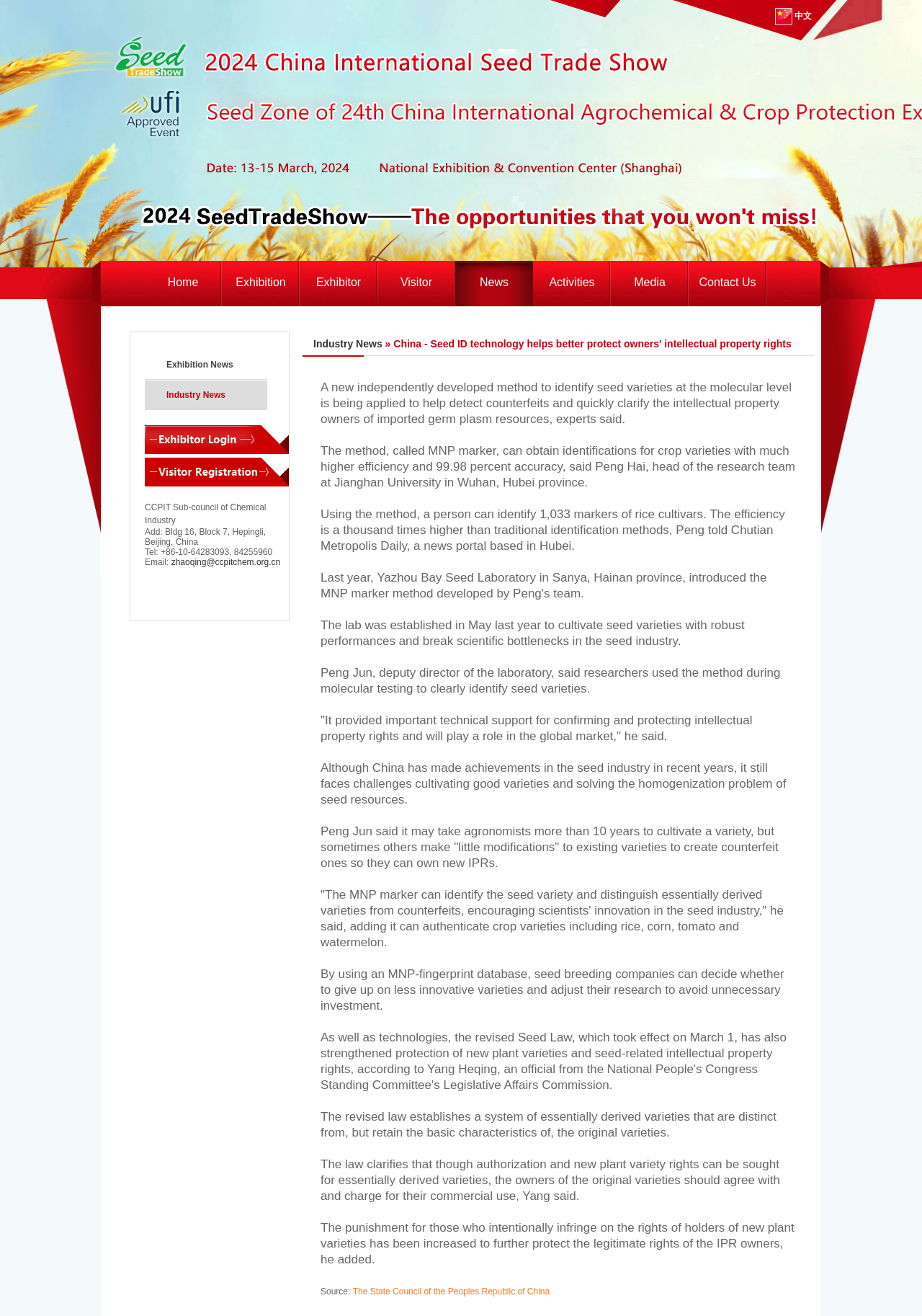Locate the bounding box coordinates of the element that should be clicked to execute the following instruction: "Click the 'Exhibitor' link".

[0.325, 0.198, 0.409, 0.237]